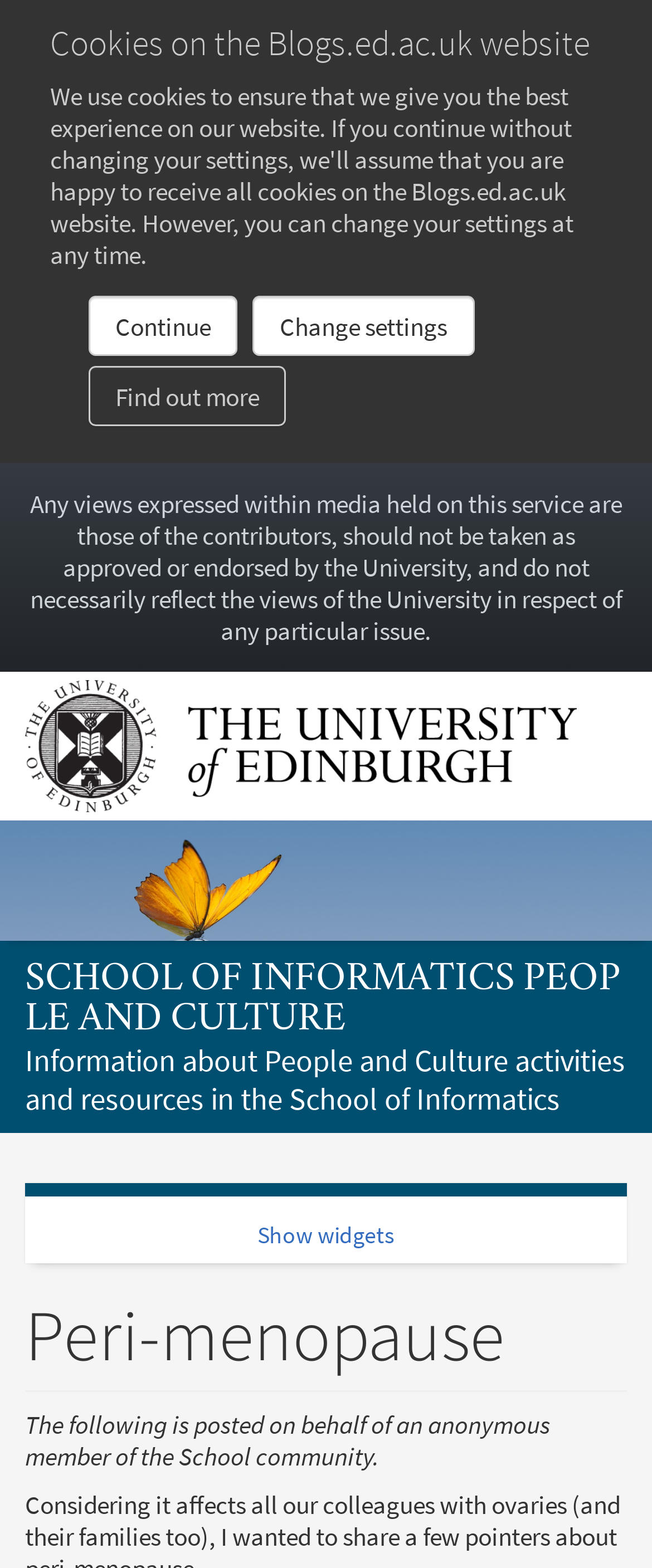What is the topic of the post?
Refer to the image and give a detailed response to the question.

I found the answer by looking at the heading 'Peri-menopause' which is a prominent element on the page, indicating that it is the main topic of the post.